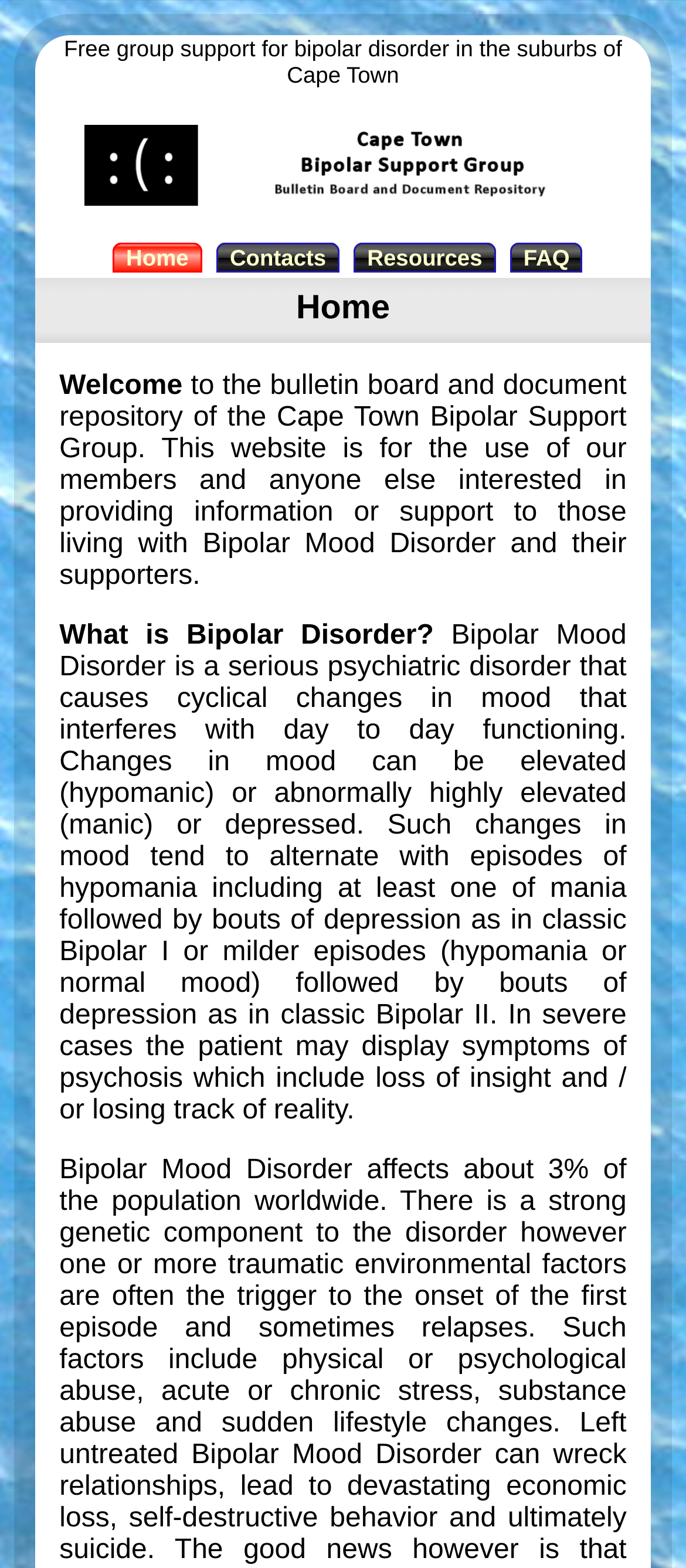What is the name of the support group?
Please answer using one word or phrase, based on the screenshot.

Cape Town Bipolar Support Group